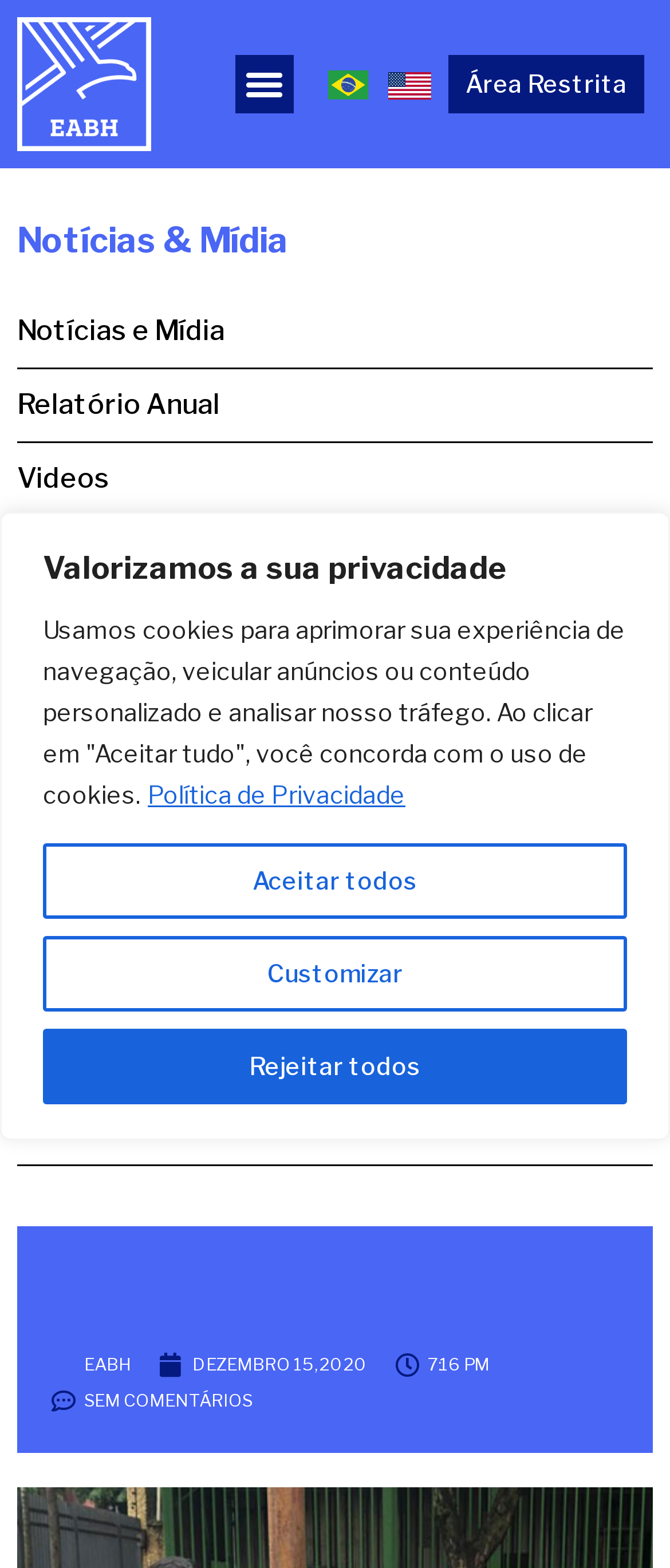Given the description of the UI element: "alt="Português"", predict the bounding box coordinates in the form of [left, top, right, bottom], with each value being a float between 0 and 1.

[0.464, 0.045, 0.554, 0.064]